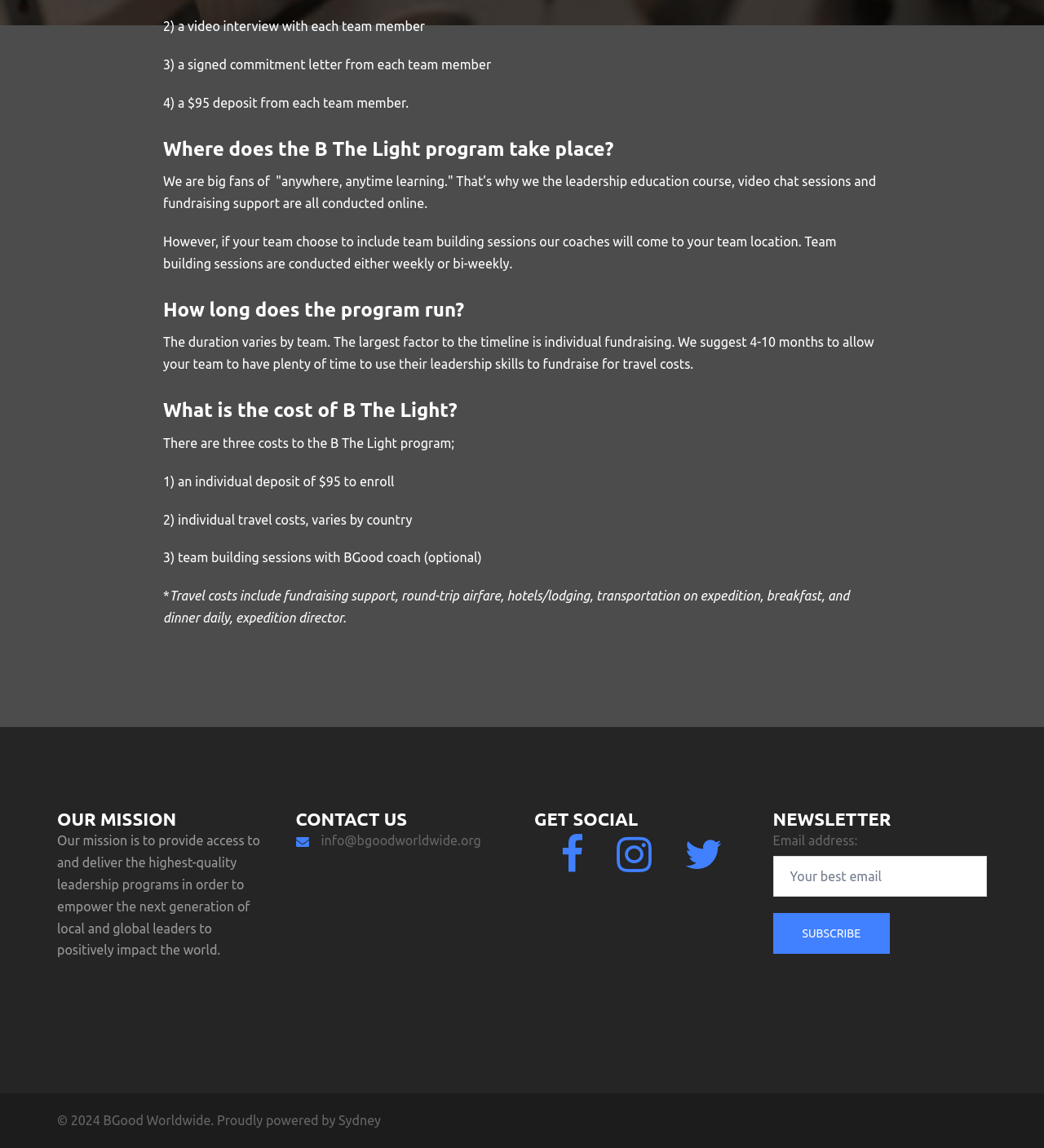How many costs are associated with the B The Light program?
Using the information presented in the image, please offer a detailed response to the question.

According to the webpage, there are three costs associated with the B The Light program: an individual deposit of $95 to enroll, individual travel costs, and team building sessions with a BGood coach (optional).